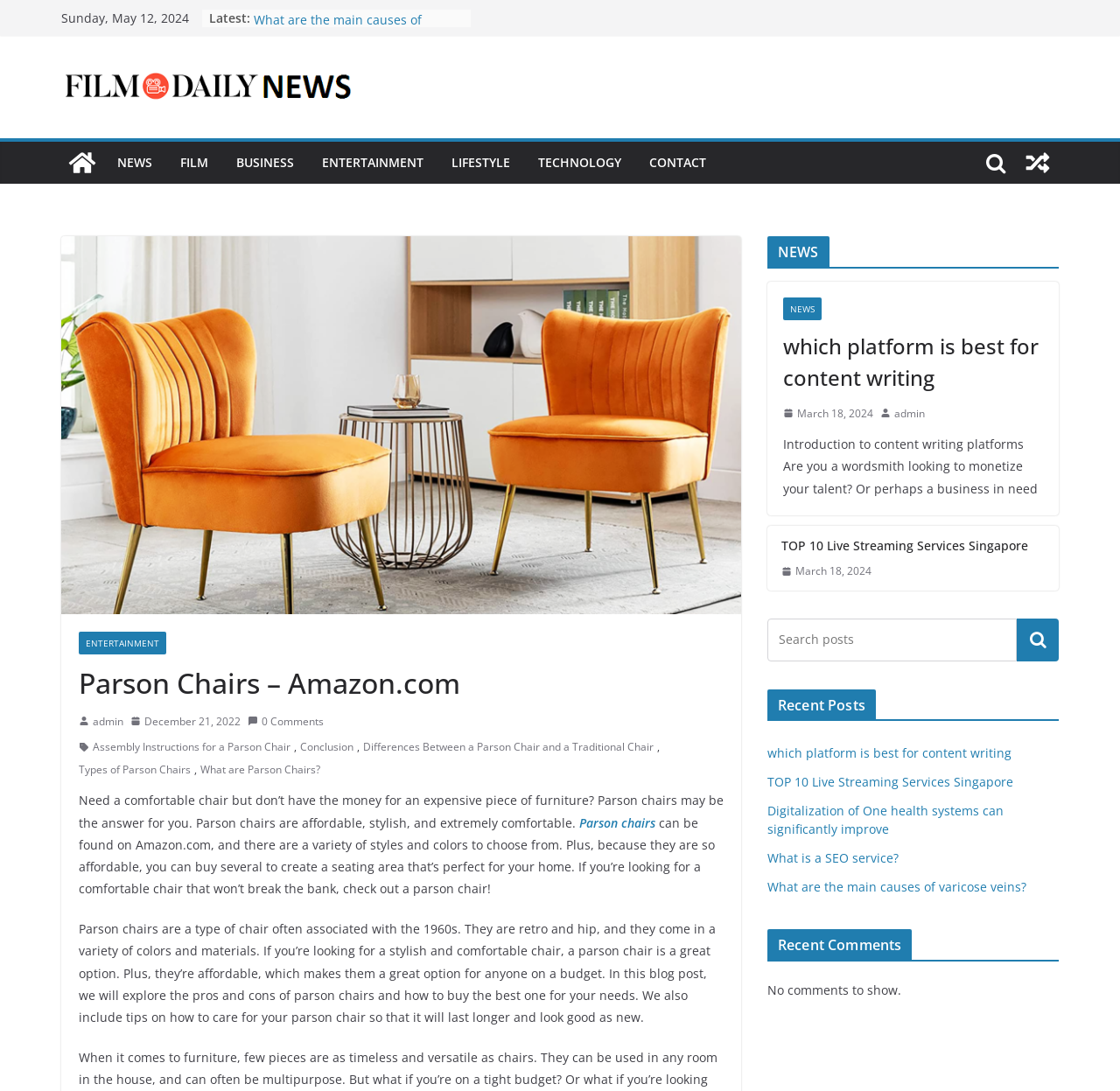Analyze the image and deliver a detailed answer to the question: How many categories are there in the menu?

I counted the number of categories in the menu by looking at the links 'NEWS', 'FILM', 'BUSINESS', 'ENTERTAINMENT', 'LIFESTYLE', 'TECHNOLOGY', and 'CONTACT'.